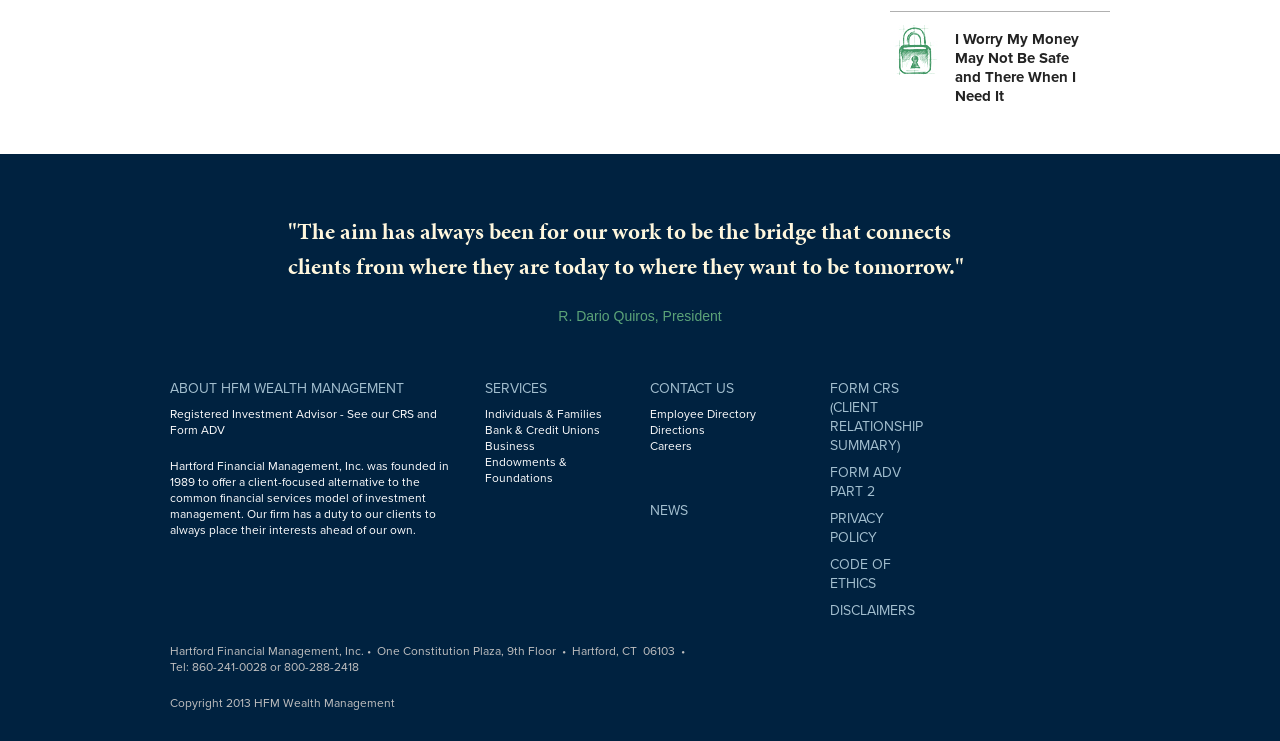Locate the UI element described as follows: "CONTACT US". Return the bounding box coordinates as four float numbers between 0 and 1 in the order [left, top, right, bottom].

[0.508, 0.513, 0.573, 0.536]